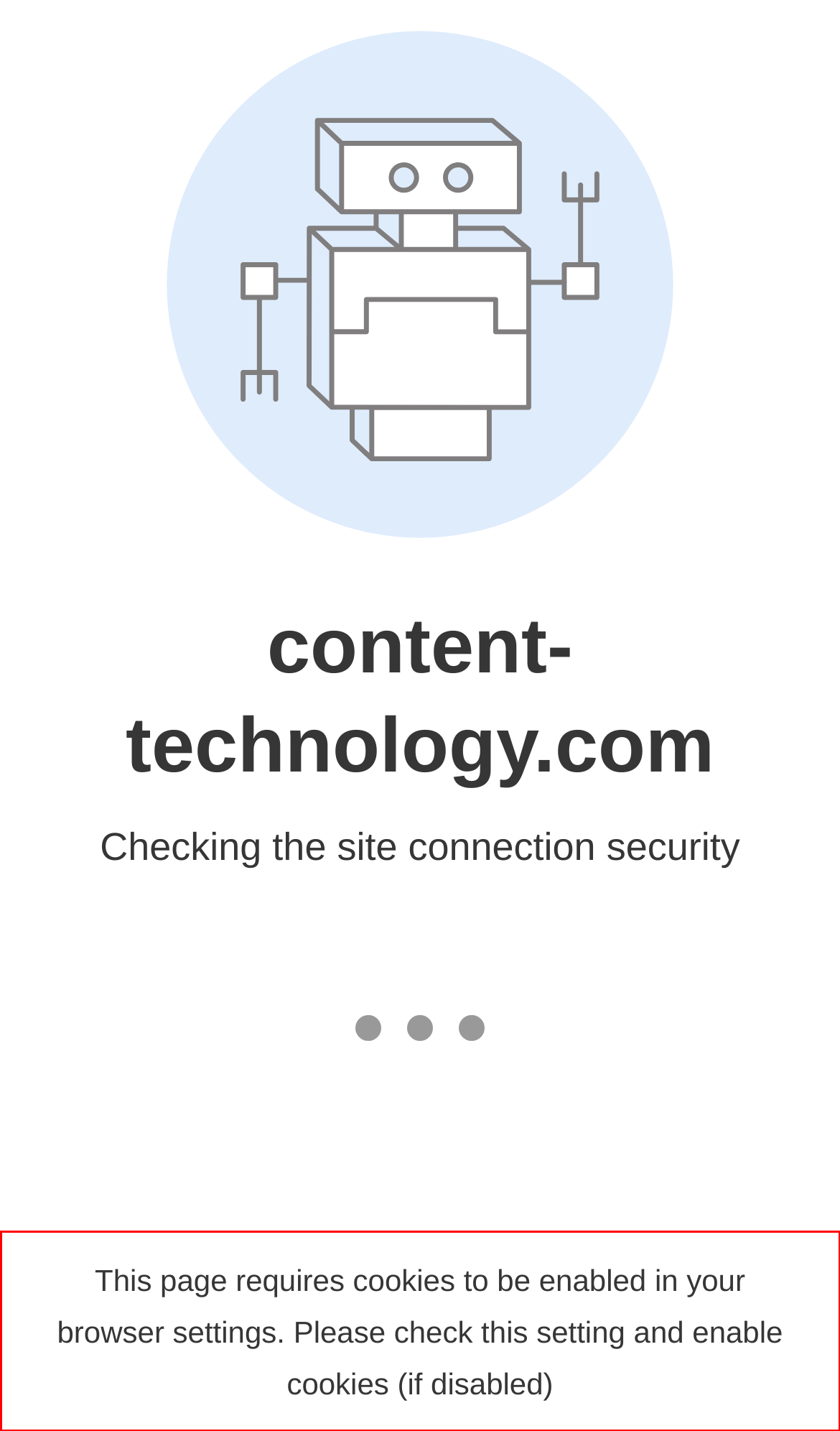Please perform OCR on the text content within the red bounding box that is highlighted in the provided webpage screenshot.

This page requires cookies to be enabled in your browser settings. Please check this setting and enable cookies (if disabled)